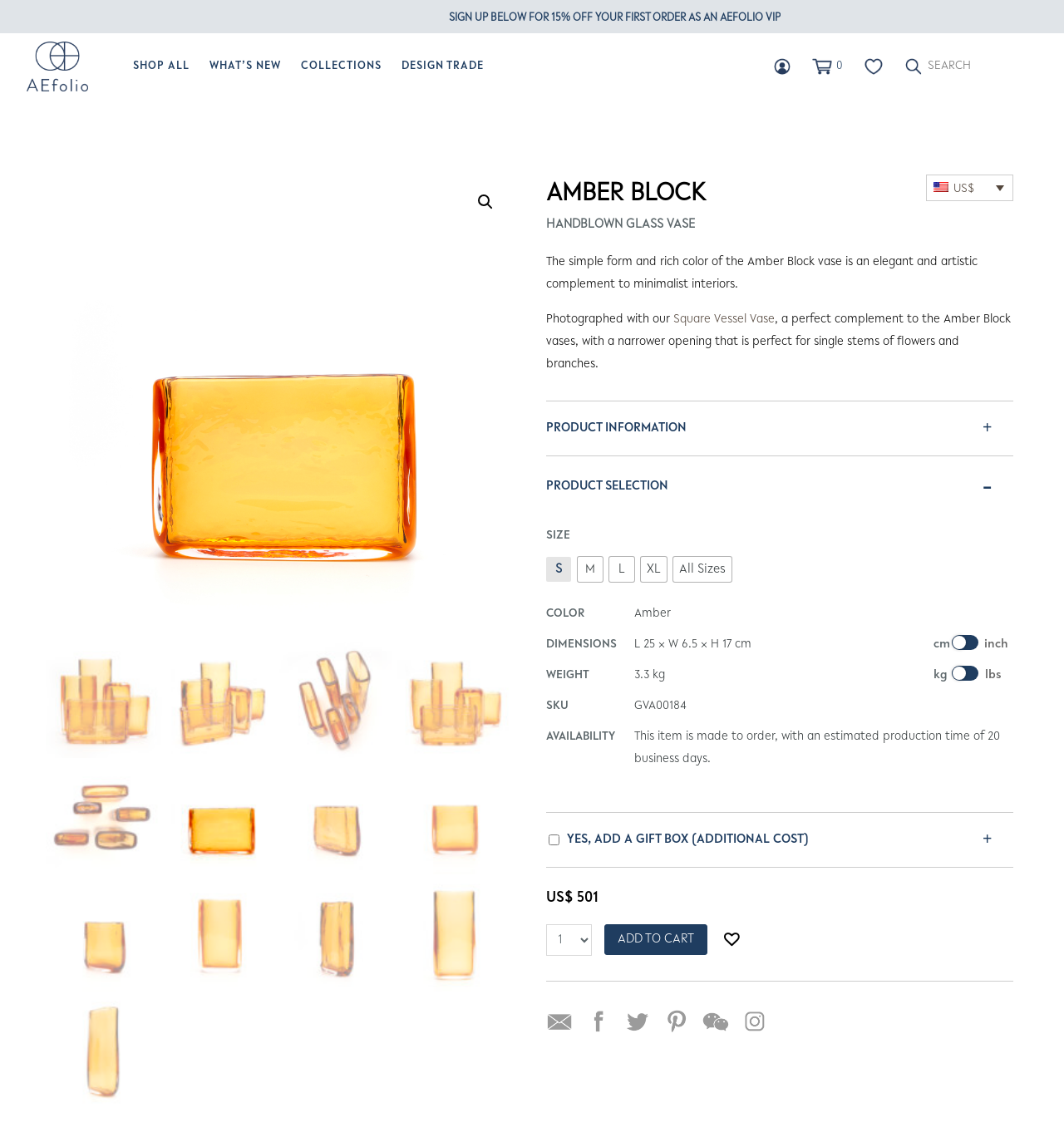What is the size of the vase?
Based on the visual content, answer with a single word or a brief phrase.

L 25 × W 6.5 × H 17 cm